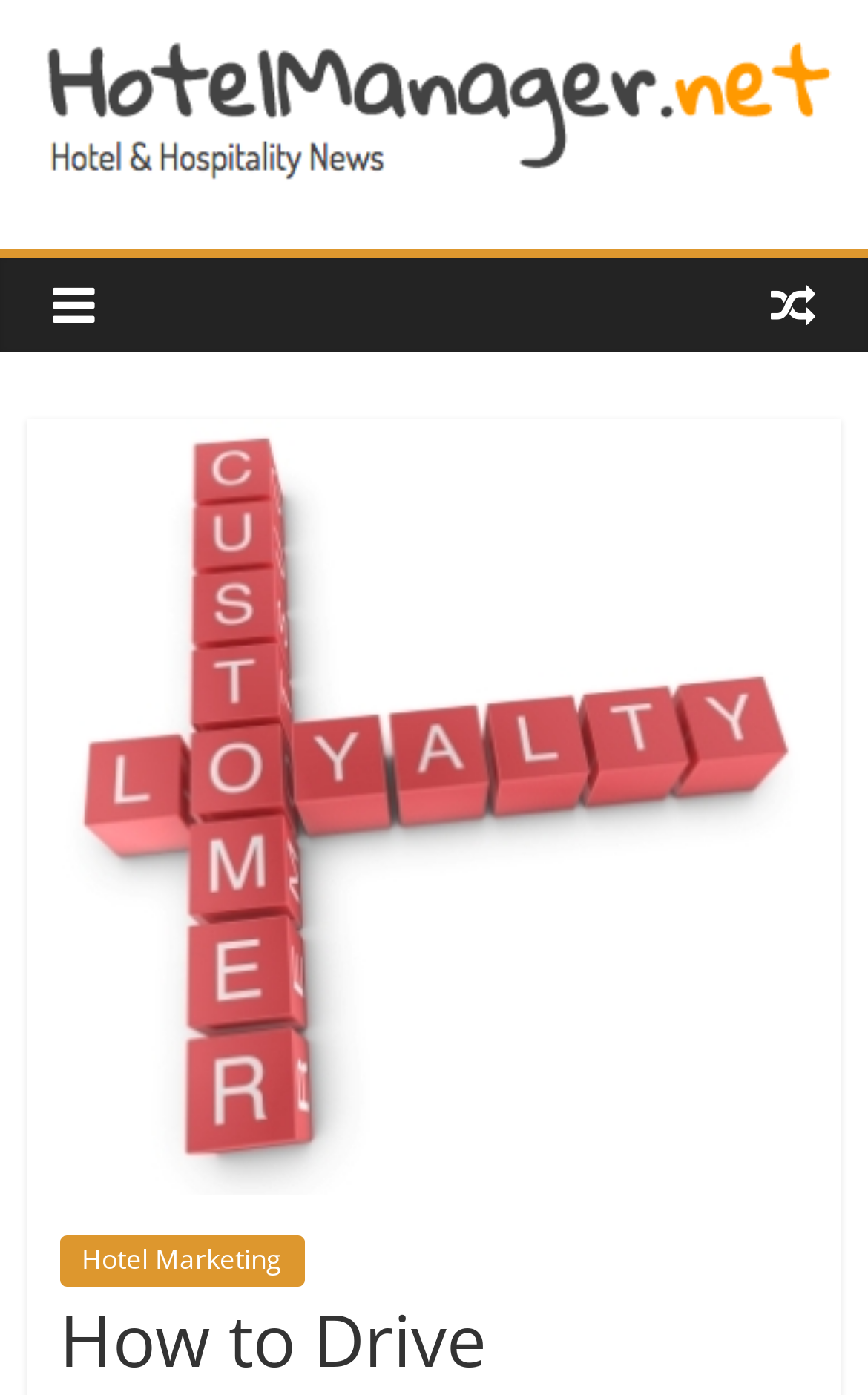Find the bounding box coordinates for the HTML element described as: "Eco-Dog Planet". The coordinates should consist of four float values between 0 and 1, i.e., [left, top, right, bottom].

None